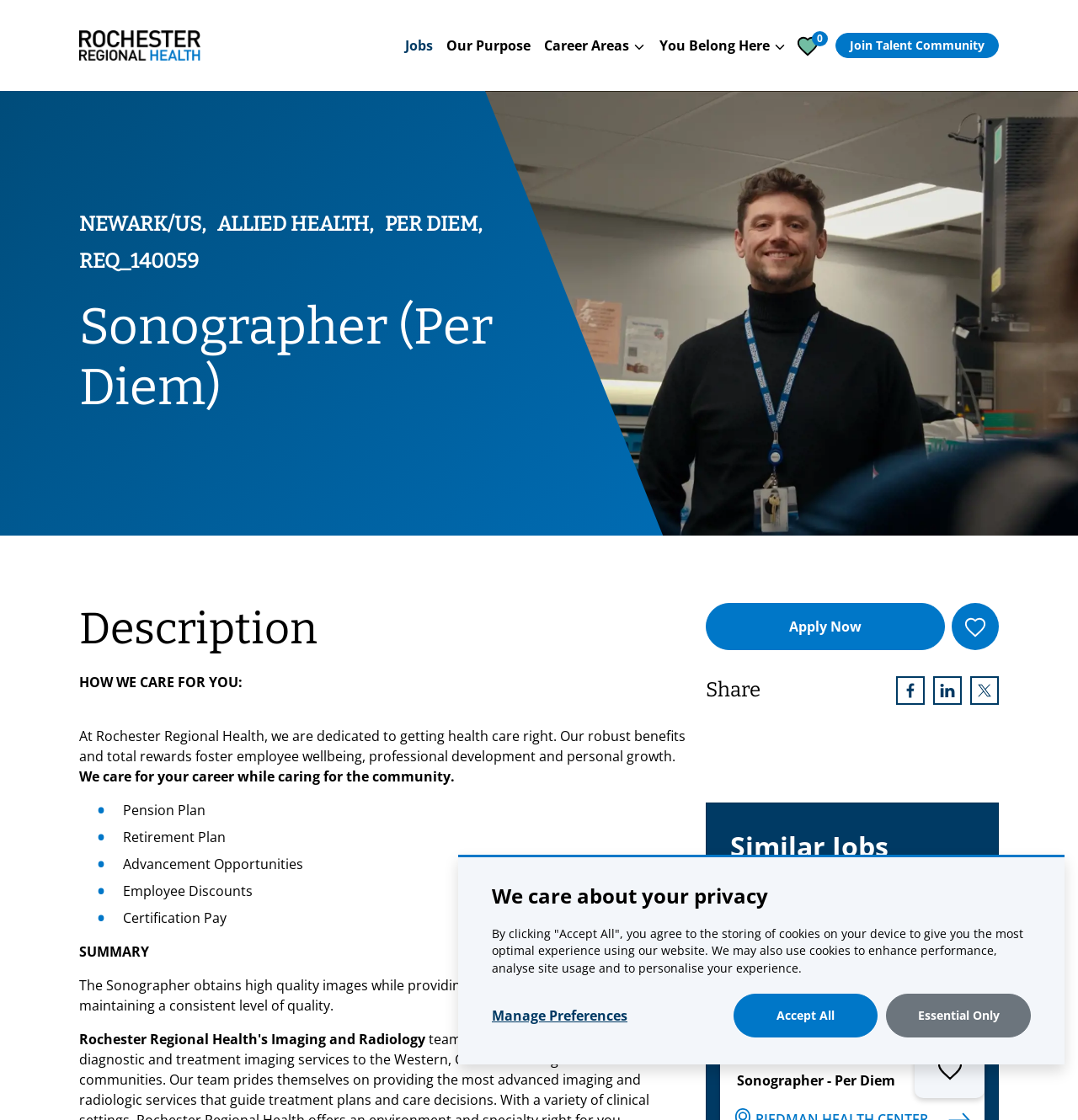Please find the bounding box coordinates in the format (top-left x, top-left y, bottom-right x, bottom-right y) for the given element description. Ensure the coordinates are floating point numbers between 0 and 1. Description: alt="Rochester Regional Health Careers"

[0.073, 0.027, 0.186, 0.054]